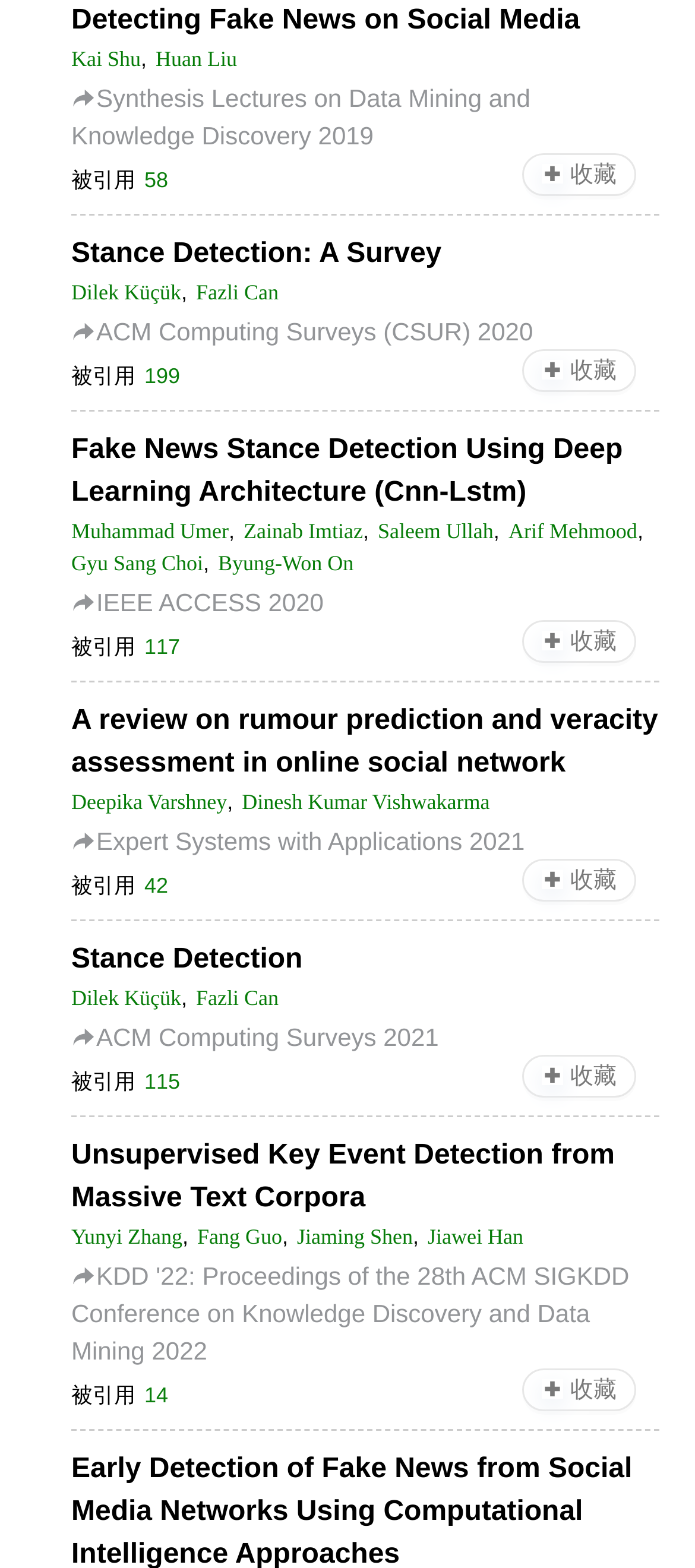Locate the bounding box coordinates of the element's region that should be clicked to carry out the following instruction: "Click the 'Stance Detection: A Survey' link". The coordinates need to be four float numbers between 0 and 1, i.e., [left, top, right, bottom].

[0.103, 0.152, 0.635, 0.172]